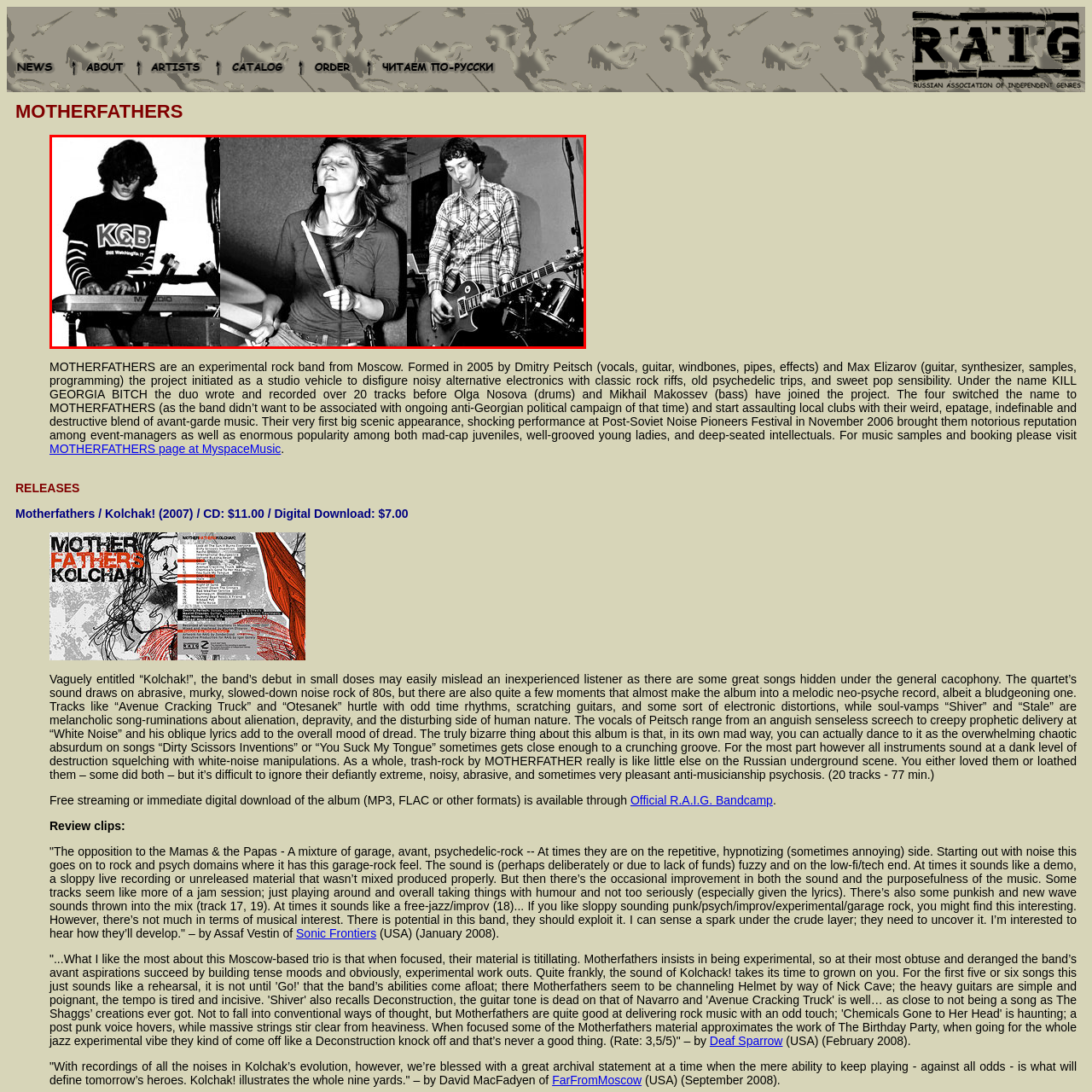Where was the band MOTHERFATHERS formed?
Look closely at the image marked with a red bounding box and answer the question with as much detail as possible, drawing from the image.

According to the caption, the band MOTHERFATHERS was formed in Moscow in 2005, and since then, they have been blending various musical genres and gaining acclaim in the underground music scene.